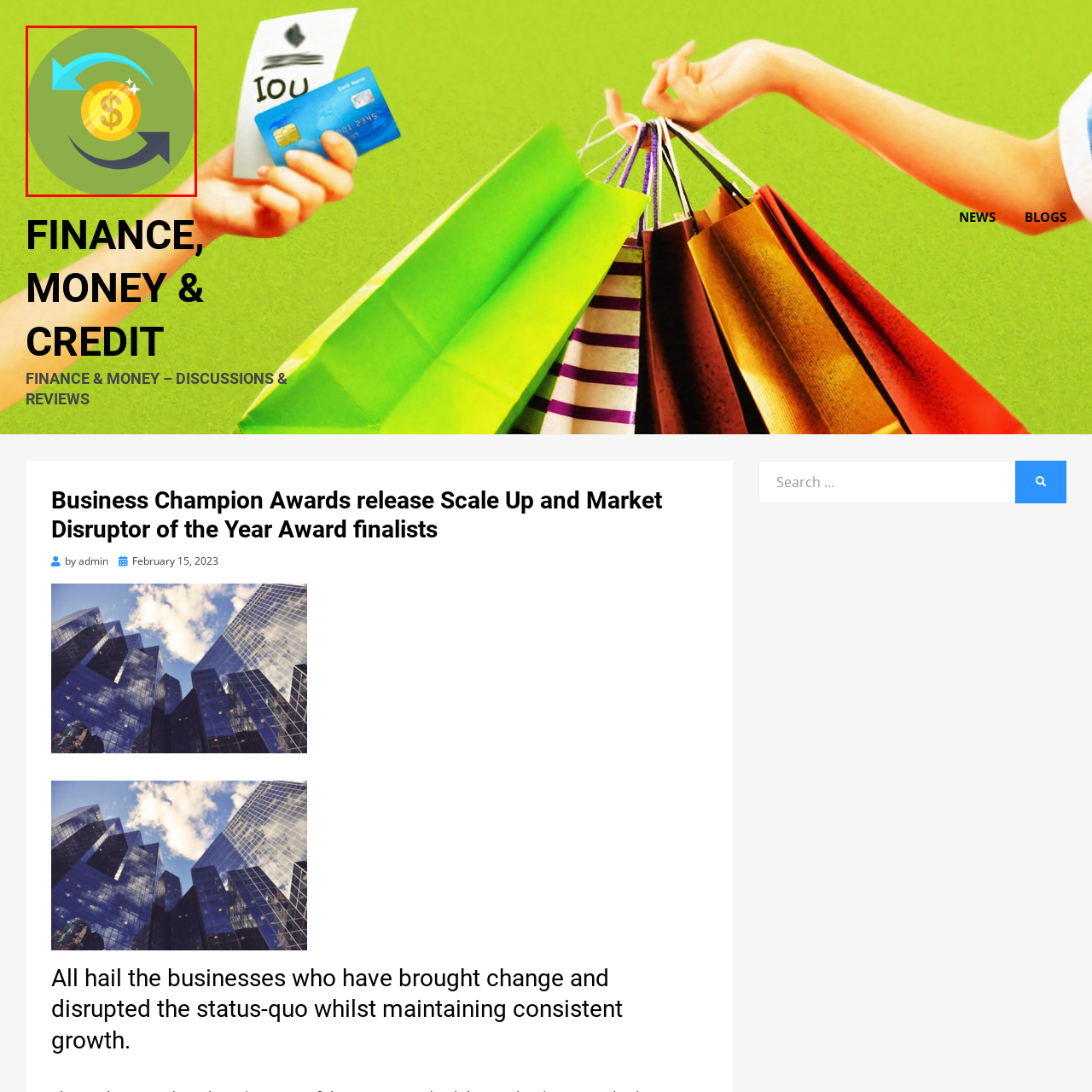Provide a thorough description of the image enclosed within the red border.

The image features a vibrant circular design centered on a golden coin adorned with a dollar sign, symbolizing financial transactions and economic growth. Surrounding the coin are two arrows—one in a bright blue hue and the other in a darker shade—representing the exchange and flow of money. This dynamic graphic likely signifies themes of finance, money management, and investment opportunities, aligning with the context of the "Business Champion Awards" and the recognition of market disruptors in the financial sector. The overall aesthetic blends lively colors and symbols, emphasizing innovation and success in the world of finance.